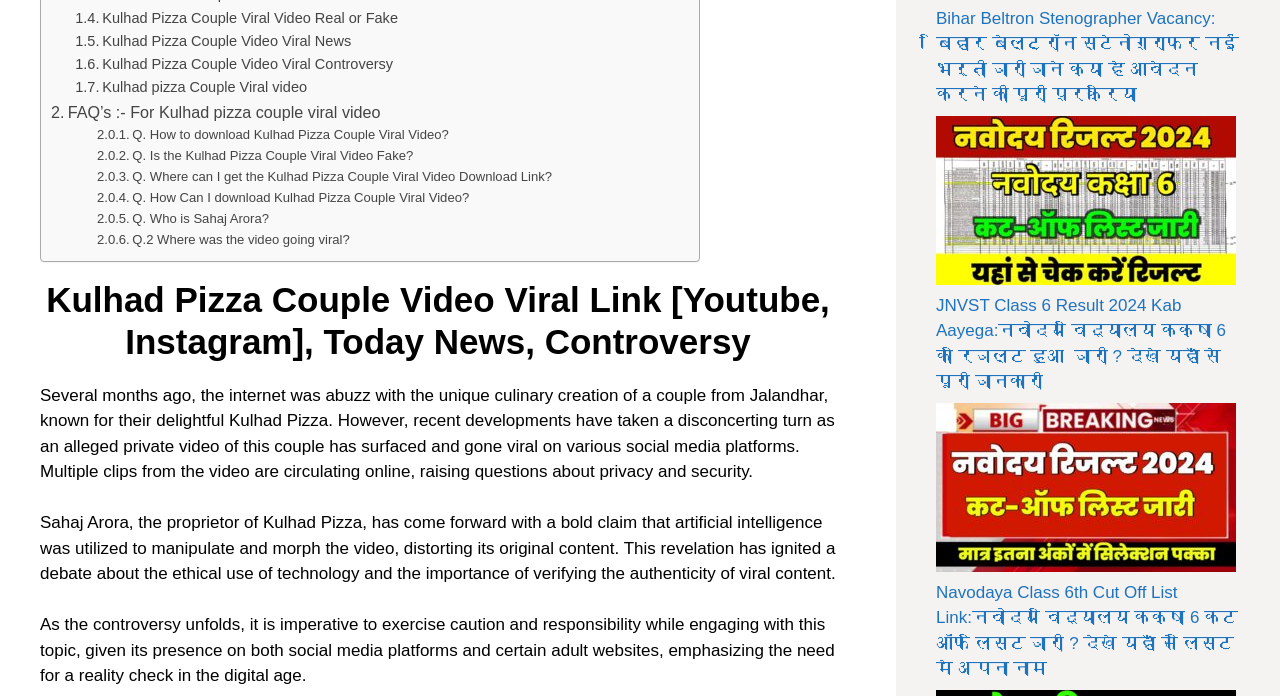Who is the proprietor of Kulhad Pizza?
Using the information from the image, answer the question thoroughly.

According to the static text element with the description 'Sahaj Arora, the proprietor of Kulhad Pizza, has come forward with a bold claim...', Sahaj Arora is the proprietor of Kulhad Pizza.